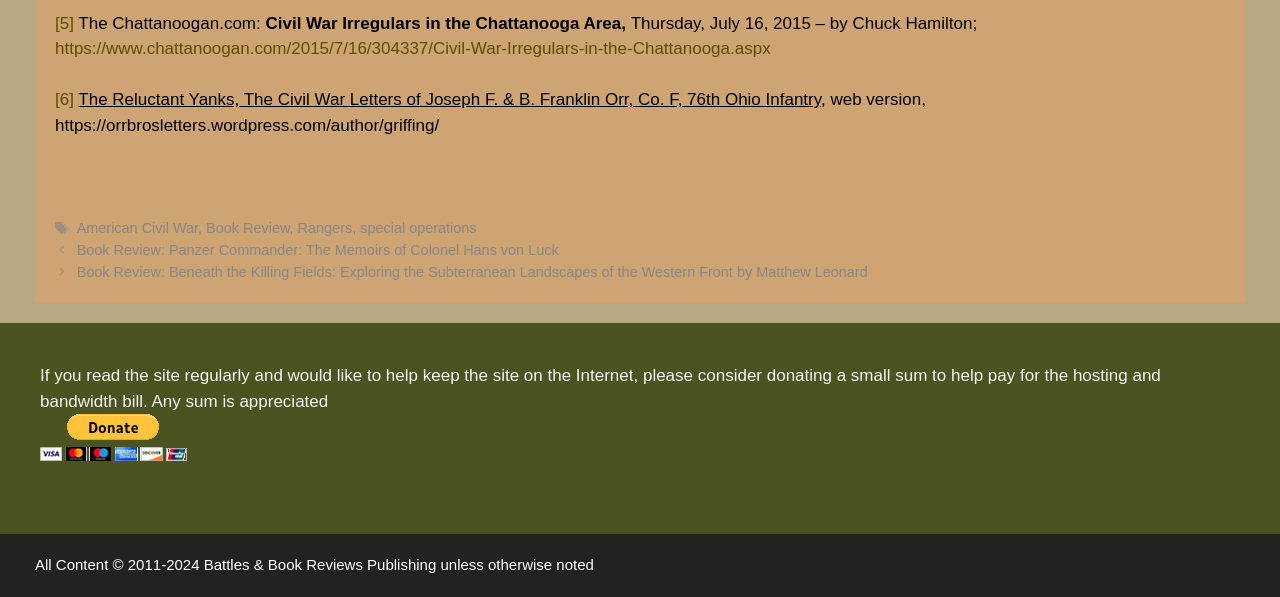What is the title of the article?
Could you give a comprehensive explanation in response to this question?

The title of the article can be found in the StaticText element with the text 'Civil War Irregulars in the Chattanooga Area,' which is a child element of the Root Element.